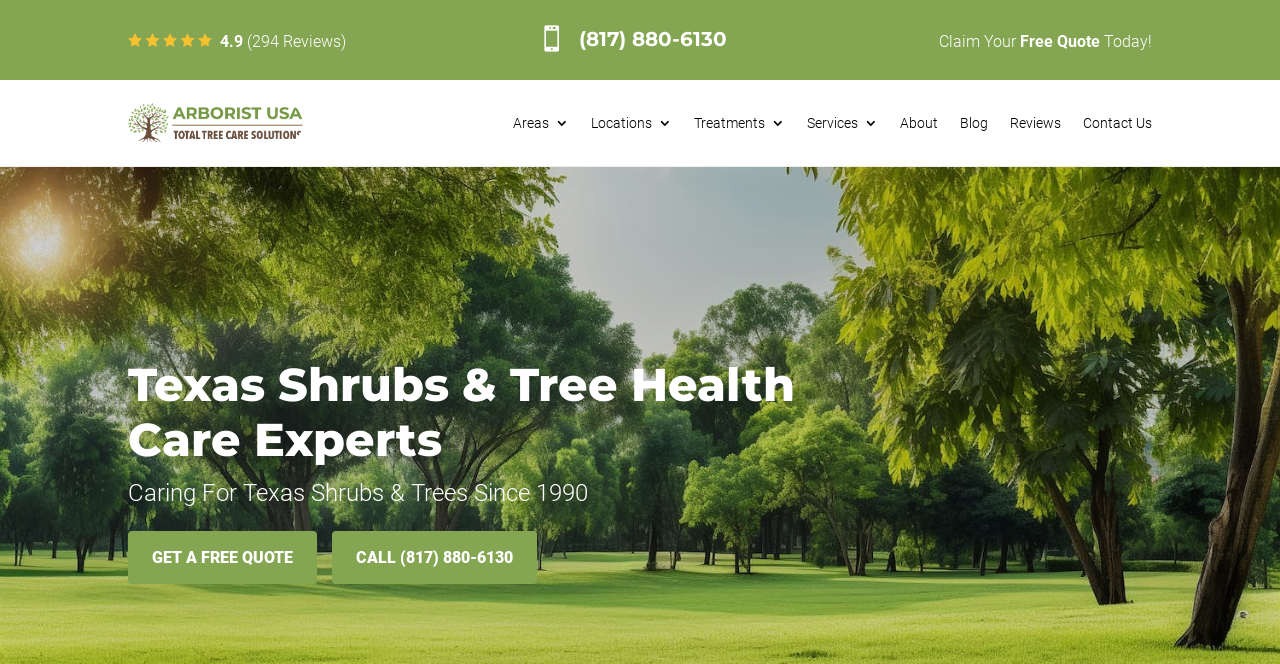Pinpoint the bounding box coordinates of the element to be clicked to execute the instruction: "Click the logo".

[0.1, 0.155, 0.237, 0.215]